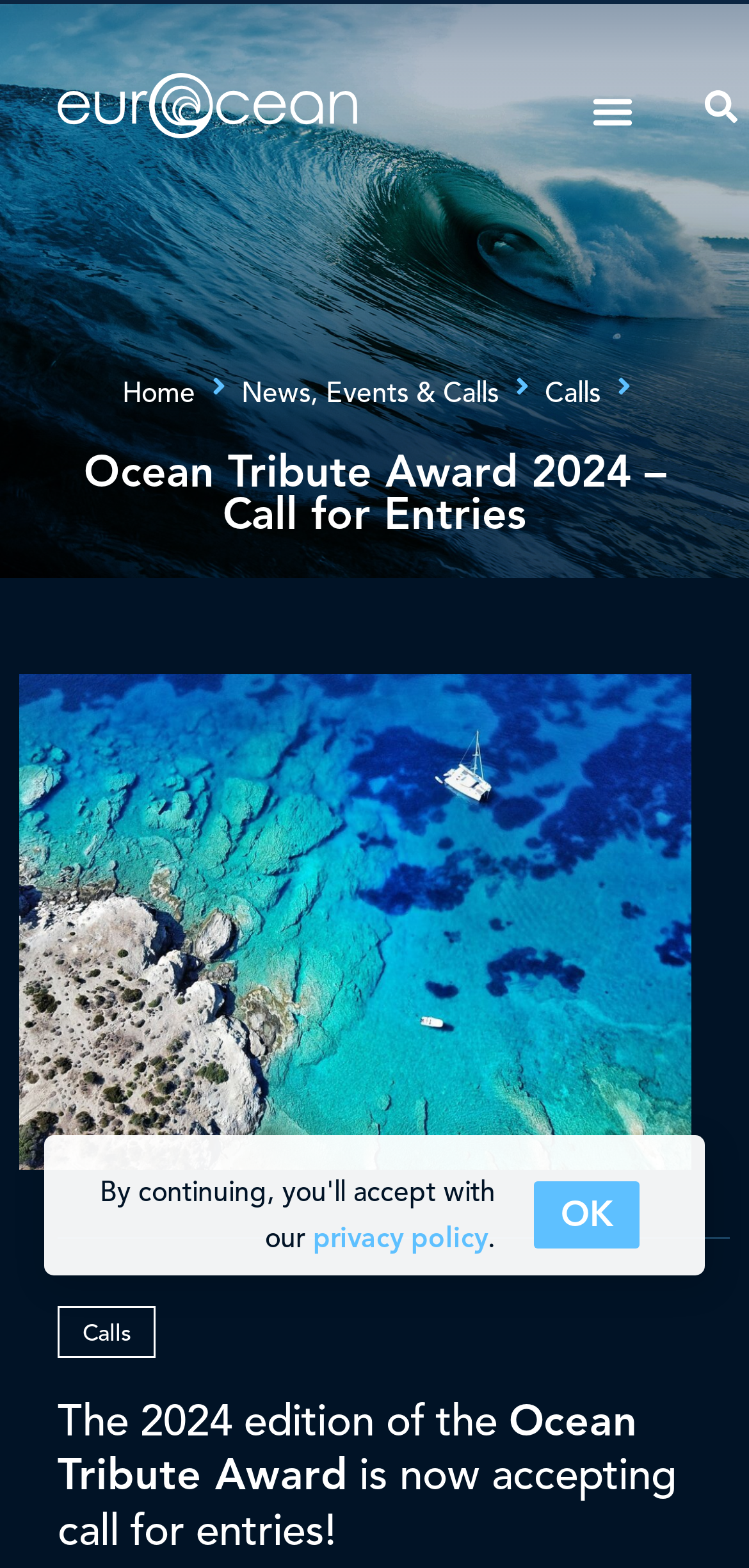Please give a concise answer to this question using a single word or phrase: 
What is the name of the award?

Ocean Tribute Award 2024